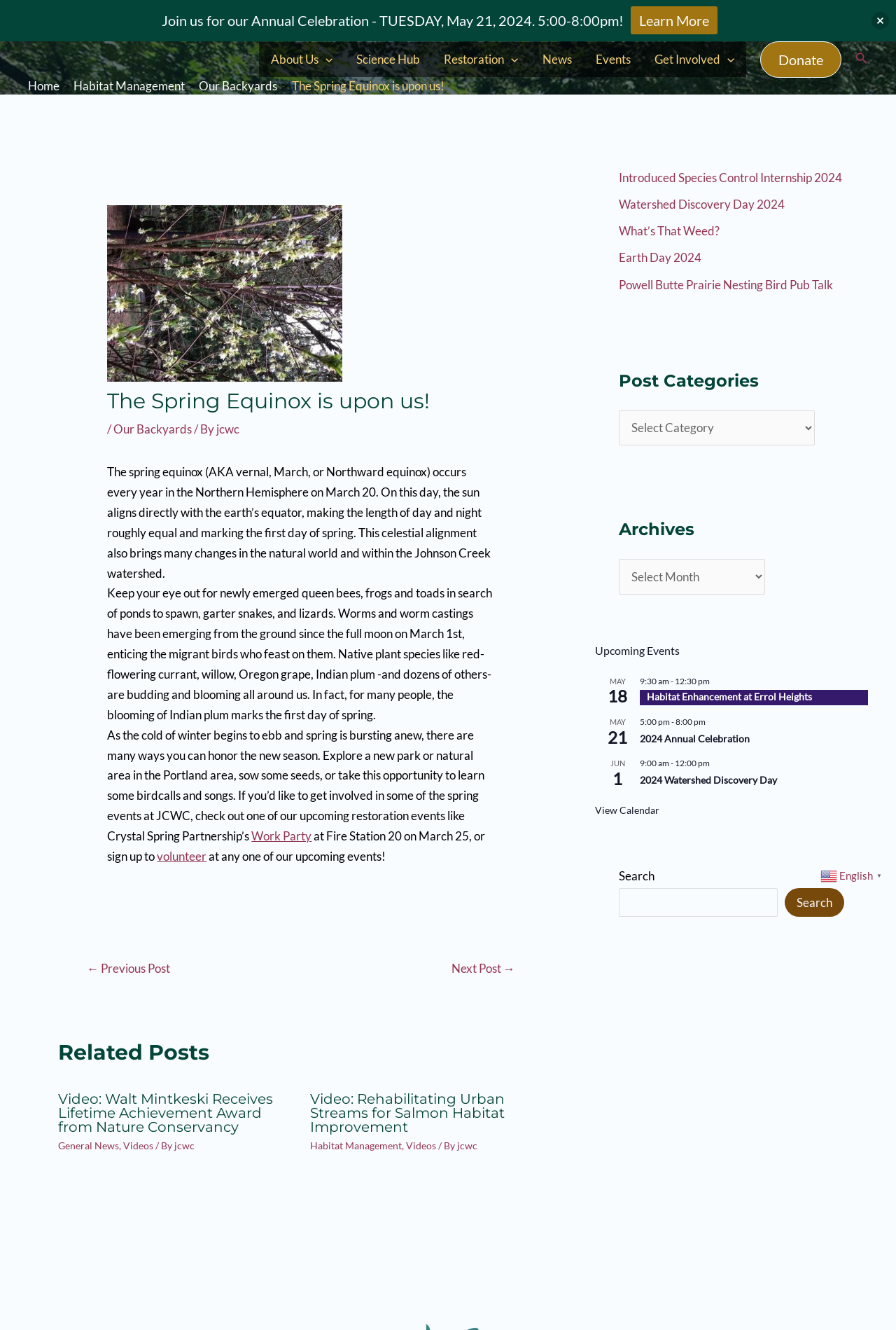Please find the main title text of this webpage.

The Spring Equinox is upon us!